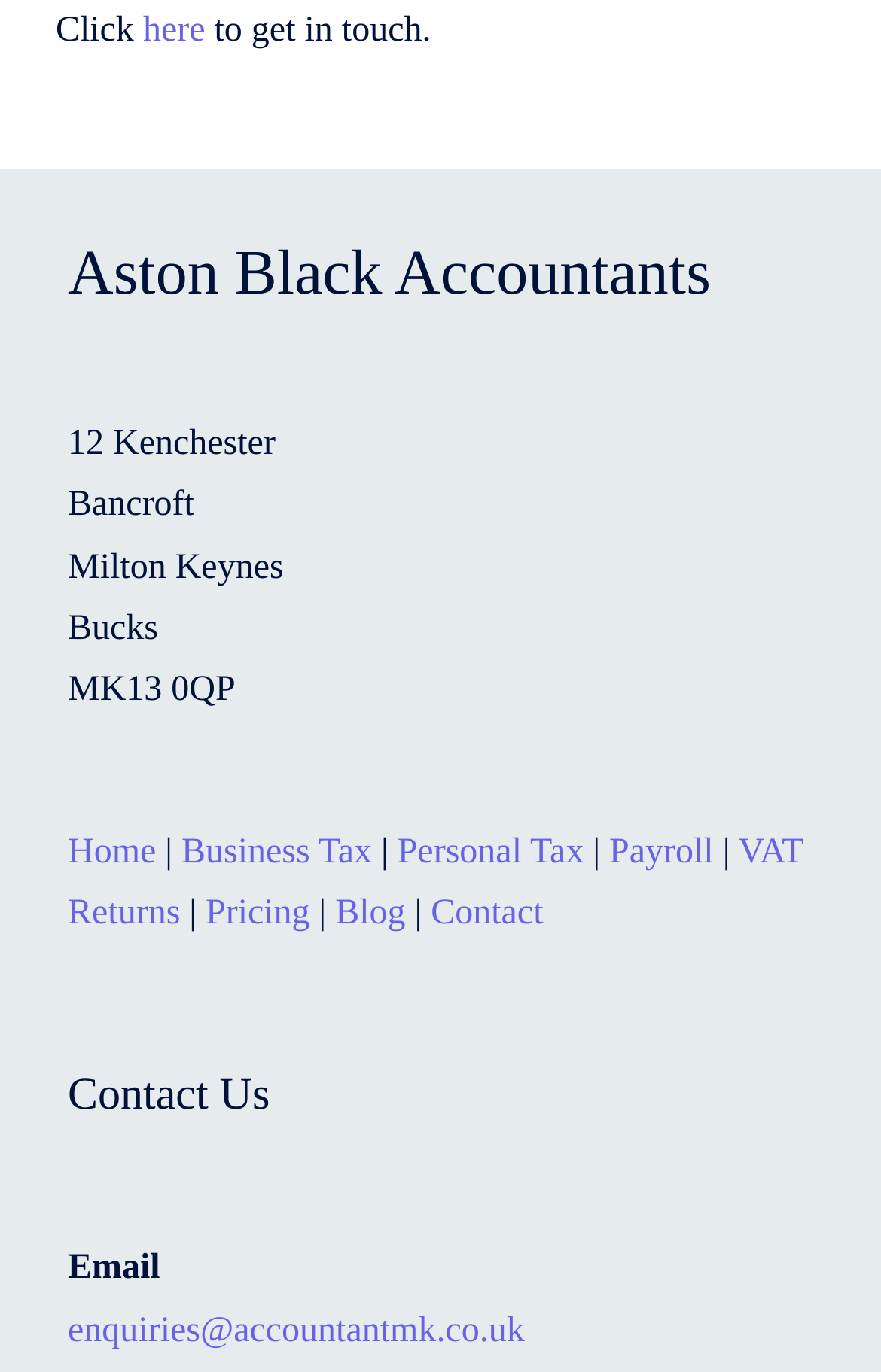What are the services offered by the accountancy firm?
Provide a detailed and well-explained answer to the question.

The services offered by the accountancy firm can be found in the footer section of the webpage, specifically in the link elements that read 'Business Tax', 'Personal Tax', 'Payroll', and 'VAT Returns'.